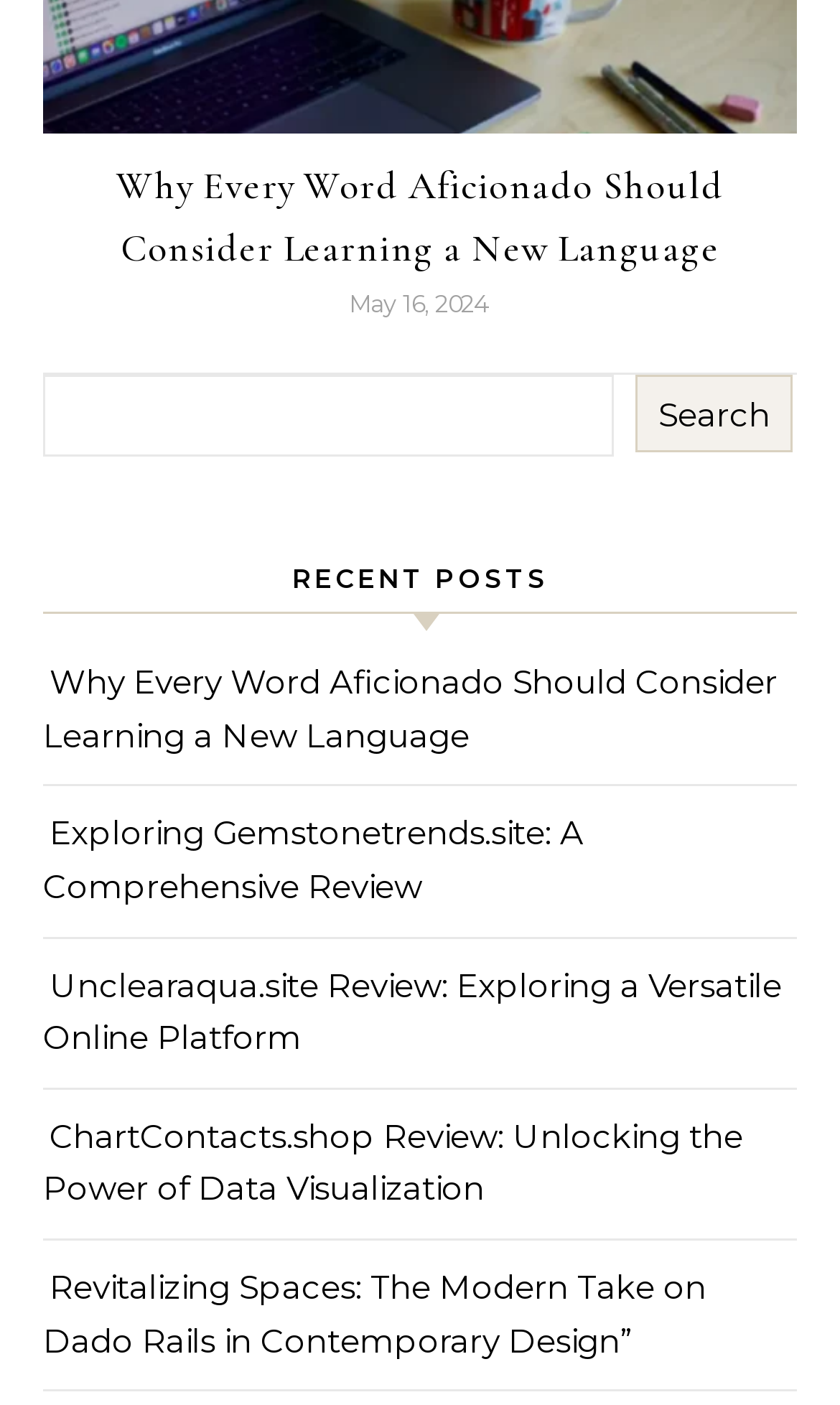Identify the bounding box coordinates of the element to click to follow this instruction: 'explore the article 'Exploring Gemstonetrends.site: A Comprehensive Review''. Ensure the coordinates are four float values between 0 and 1, provided as [left, top, right, bottom].

[0.051, 0.578, 0.695, 0.645]